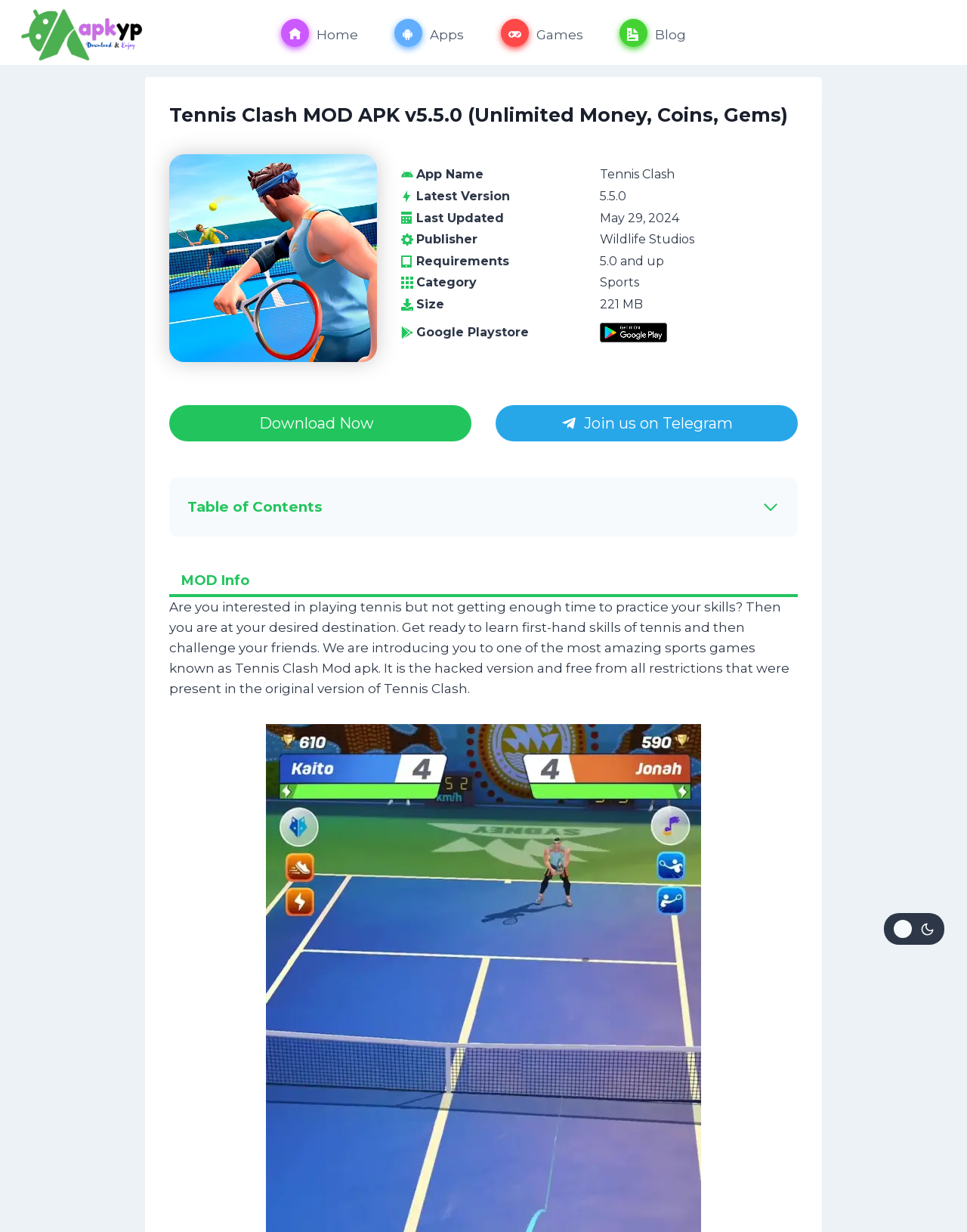Construct a comprehensive description capturing every detail on the webpage.

This webpage is about Tennis Clash MOD APK, a modified version of the Tennis Clash game. At the top, there is a logo of APKYP, which is an image with a link. Below the logo, there is a primary navigation menu with links to "Home", "Apps", "Games", and "Blog". Each link has an accompanying image.

The main content of the page is divided into two sections. On the left, there is a header section with the title "Tennis Clash MOD APK v5.5.0 (Unlimited Money, Coins, Gems)" and an image of the game's logo. Below the title, there are several lines of text providing information about the app, including its name, latest version, last updated date, publisher, requirements, category, size, and a link to the Google Playstore.

On the right side of the page, there is a table of contents with links to various sections of the page, including "Tennis Clash APK Information", "Game Overview Of Tennis Clash APK", "Modded Features of Tennis Clash APK", and others. Each link has a bullet point marker.

Below the table of contents, there is a section with a button to download the MOD APK and a link to join the Telegram channel. There is also a section with a button to expand the table of contents and a list of modded features, including unlimited money, gems, and multiplayer mode, as well as an ad-free experience.

At the bottom of the page, there is a section with a button to get MOD info and a paragraph of text describing the game and its features. Finally, there is a button to change the site's color palette at the bottom right corner of the page.